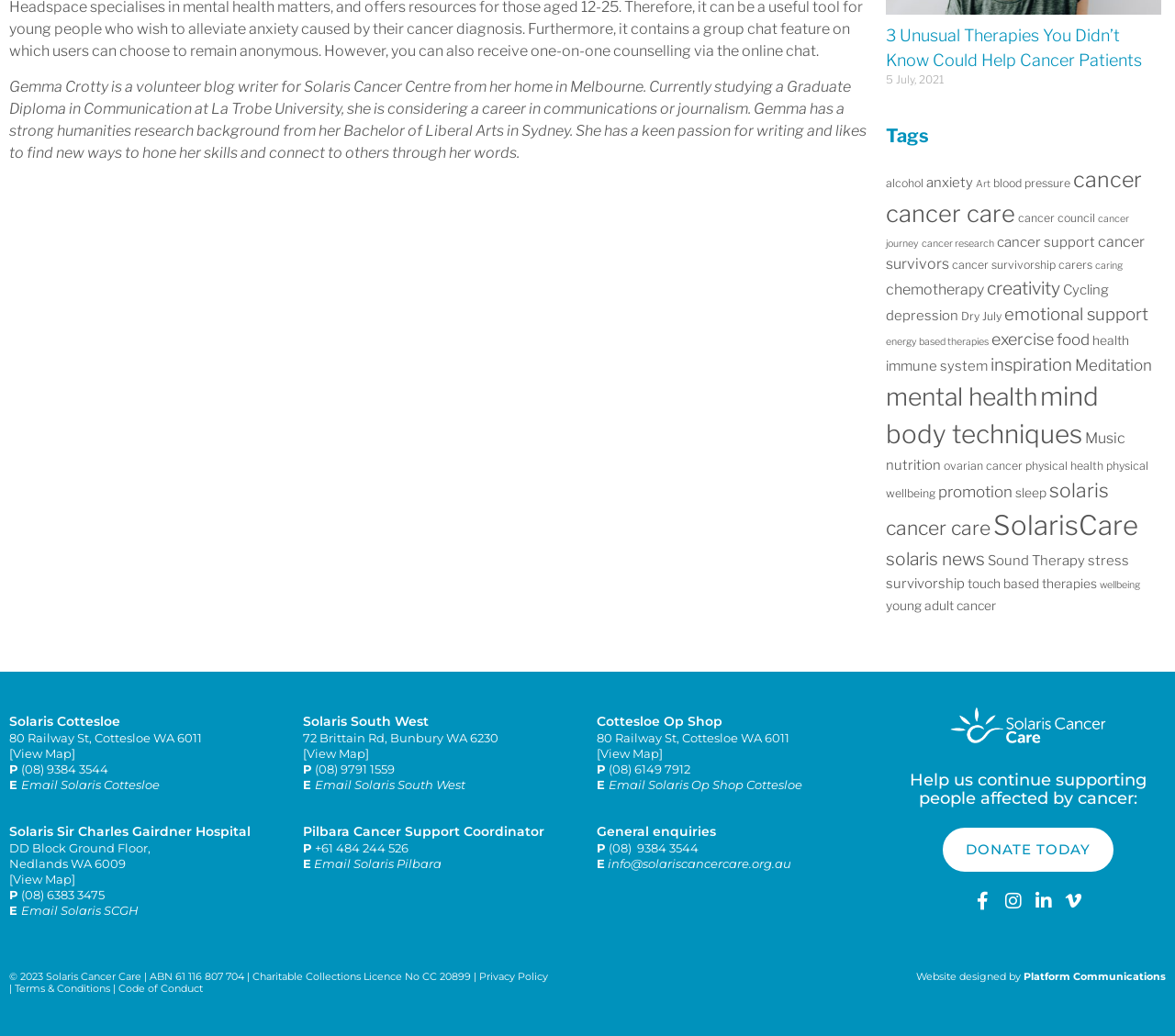Locate the bounding box coordinates of the UI element described by: "Email Solaris South West". The bounding box coordinates should consist of four float numbers between 0 and 1, i.e., [left, top, right, bottom].

[0.268, 0.75, 0.398, 0.764]